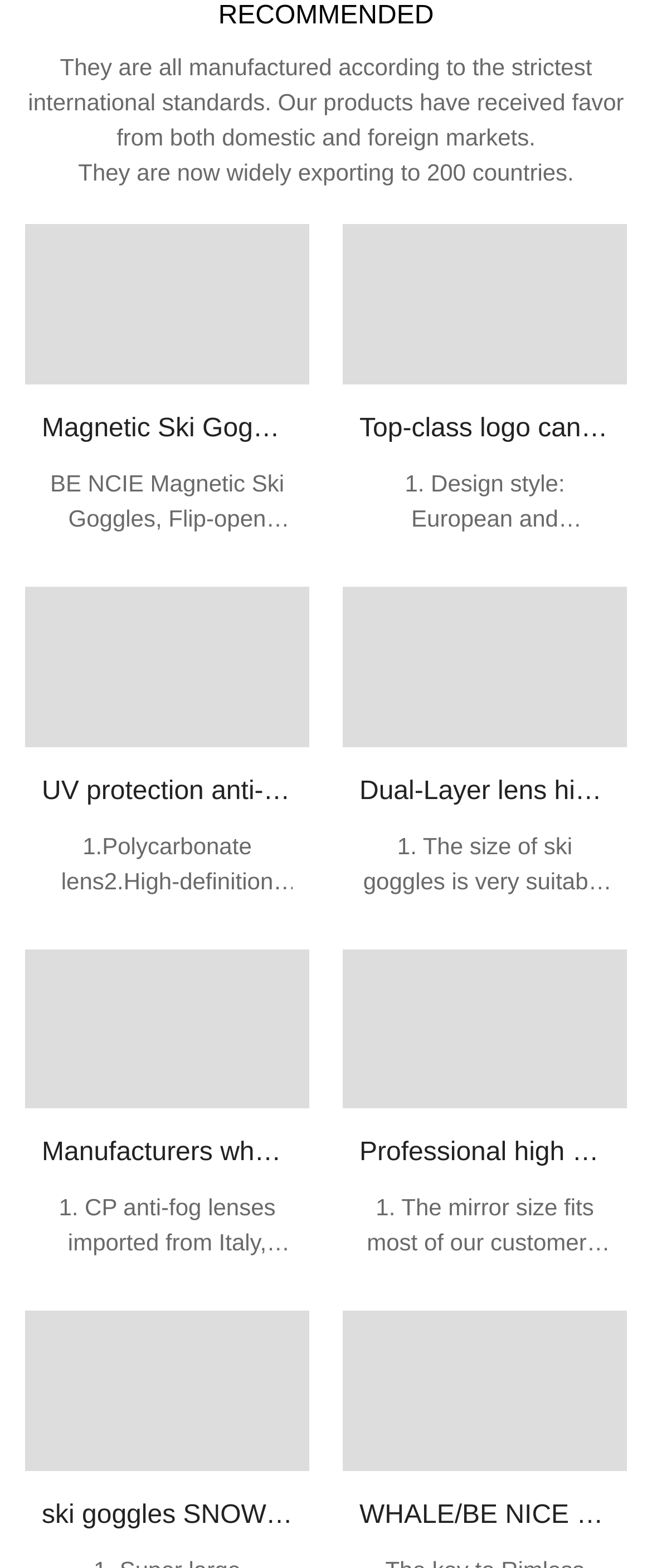Please look at the image and answer the question with a detailed explanation: What is the origin of the CP anti-fog lenses in Manufacturers wholesale low price best ski goggles?

I read the description of the Manufacturers wholesale low price best ski goggles product and found that it has CP anti-fog lenses imported from Italy, which effectively prevent fogging and have strong anti-fog durability.